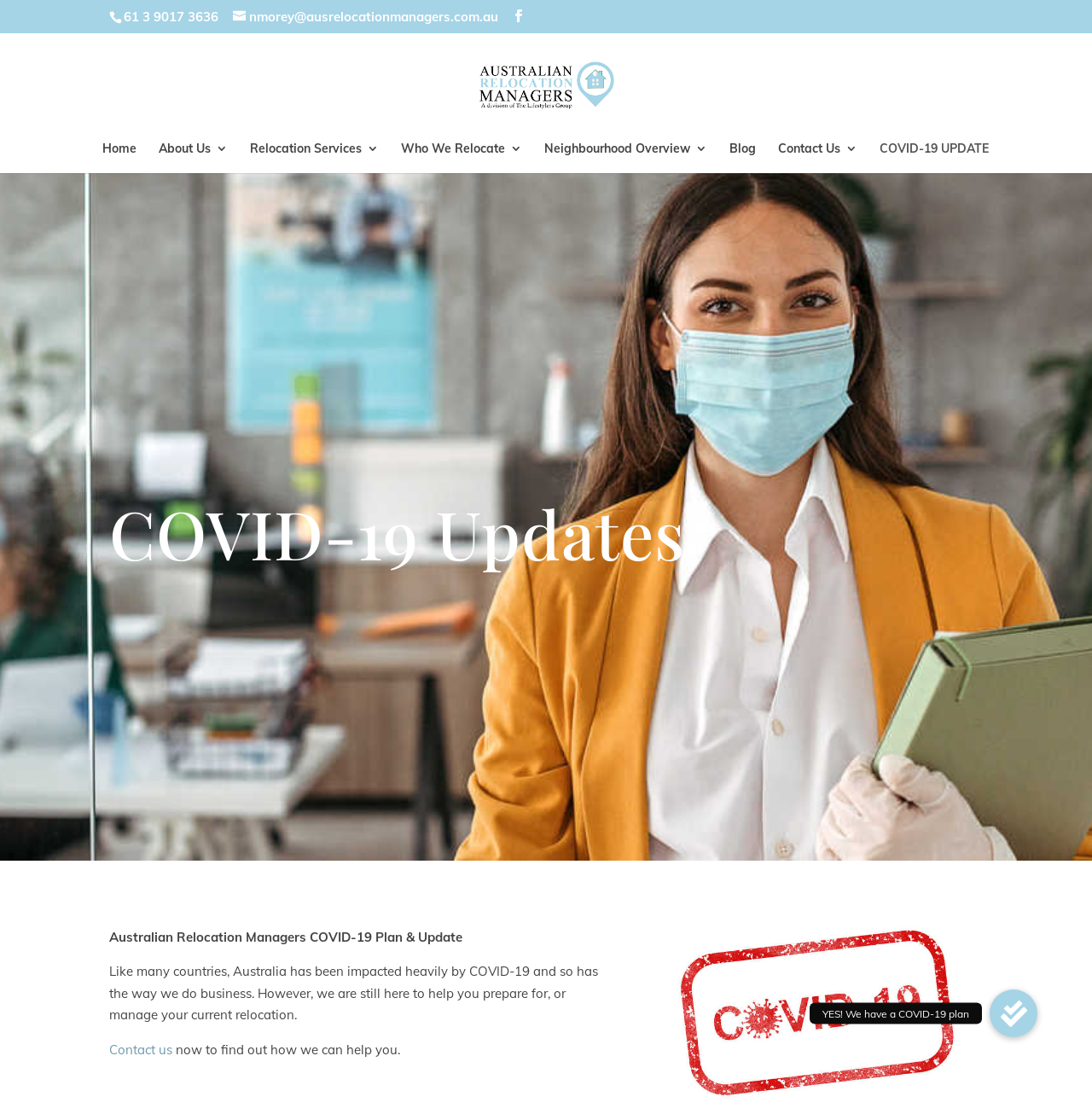Determine the bounding box coordinates of the target area to click to execute the following instruction: "Contact the relocation manager."

[0.1, 0.935, 0.158, 0.949]